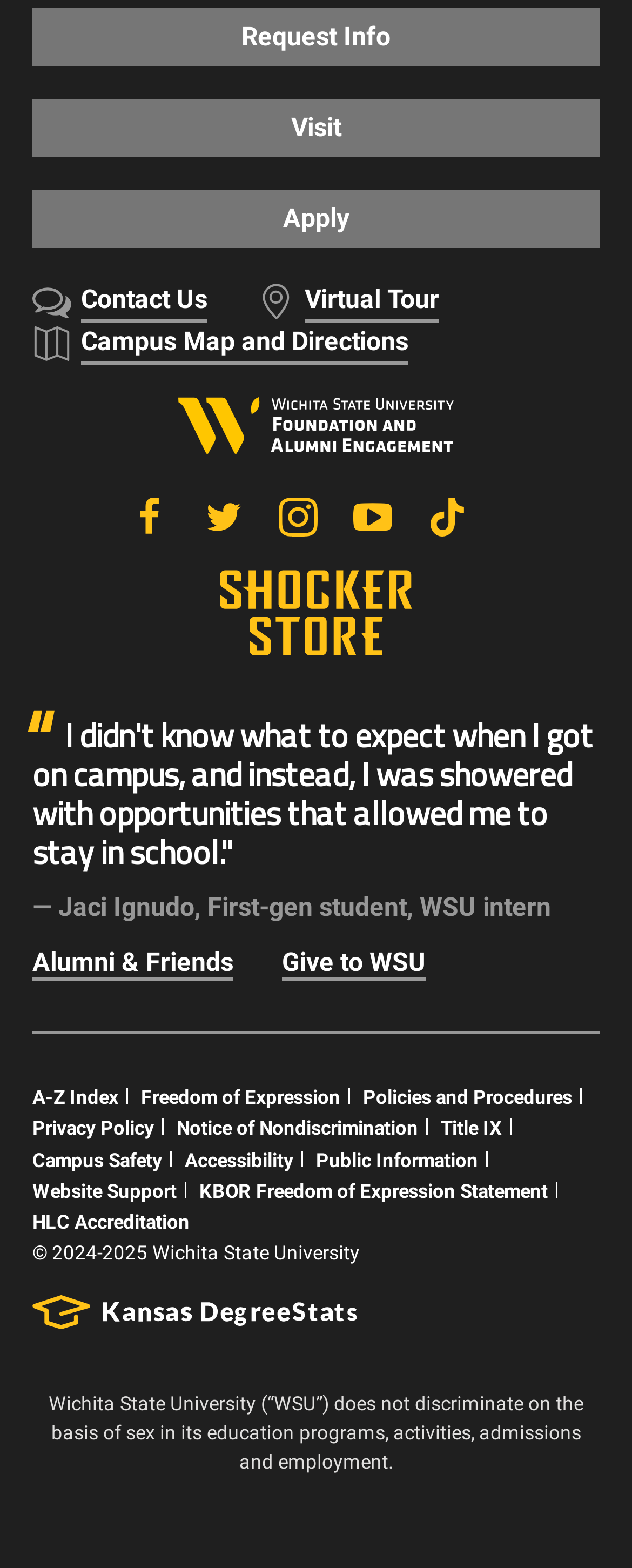What is the logo above the 'Facebook Facebook' link?
Based on the screenshot, give a detailed explanation to answer the question.

The logo above the 'Facebook Facebook' link is the Facebook logo, which is an image with a bounding box of [0.205, 0.317, 0.267, 0.342].